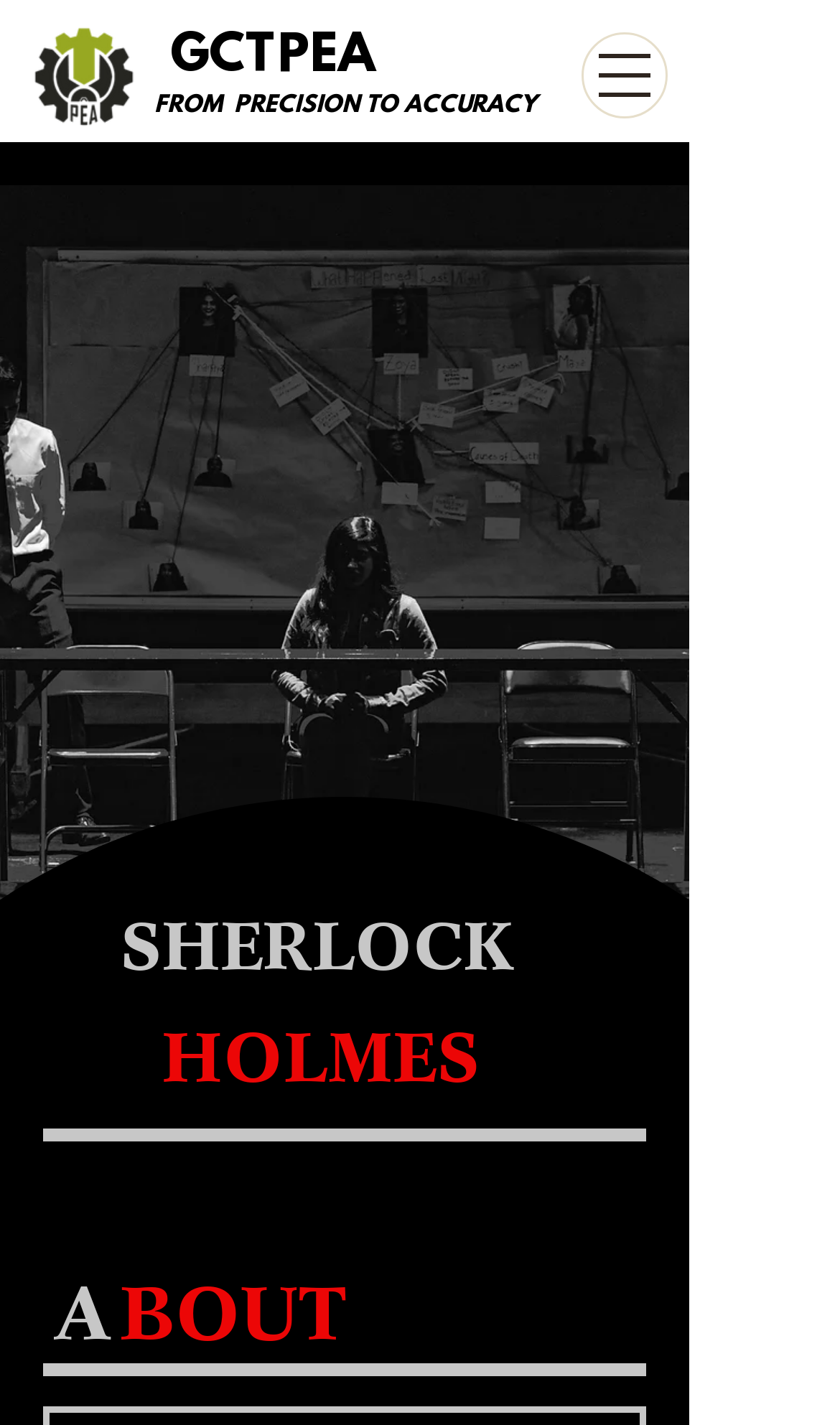Answer in one word or a short phrase: 
What is the logo image filename?

logo final grey green.PNG